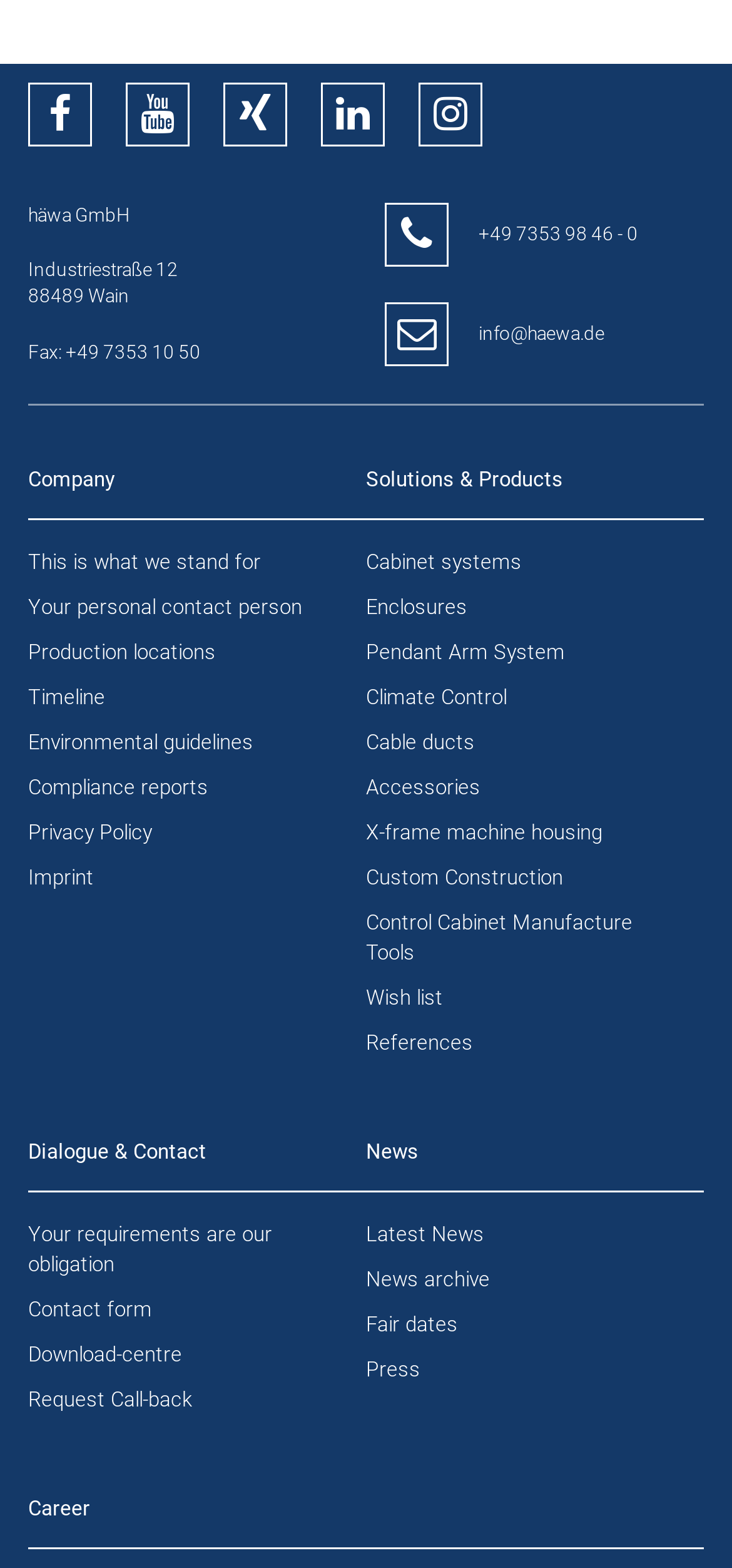Find the bounding box coordinates corresponding to the UI element with the description: "Cabinet systems". The coordinates should be formatted as [left, top, right, bottom], with values as floats between 0 and 1.

[0.5, 0.35, 0.936, 0.369]